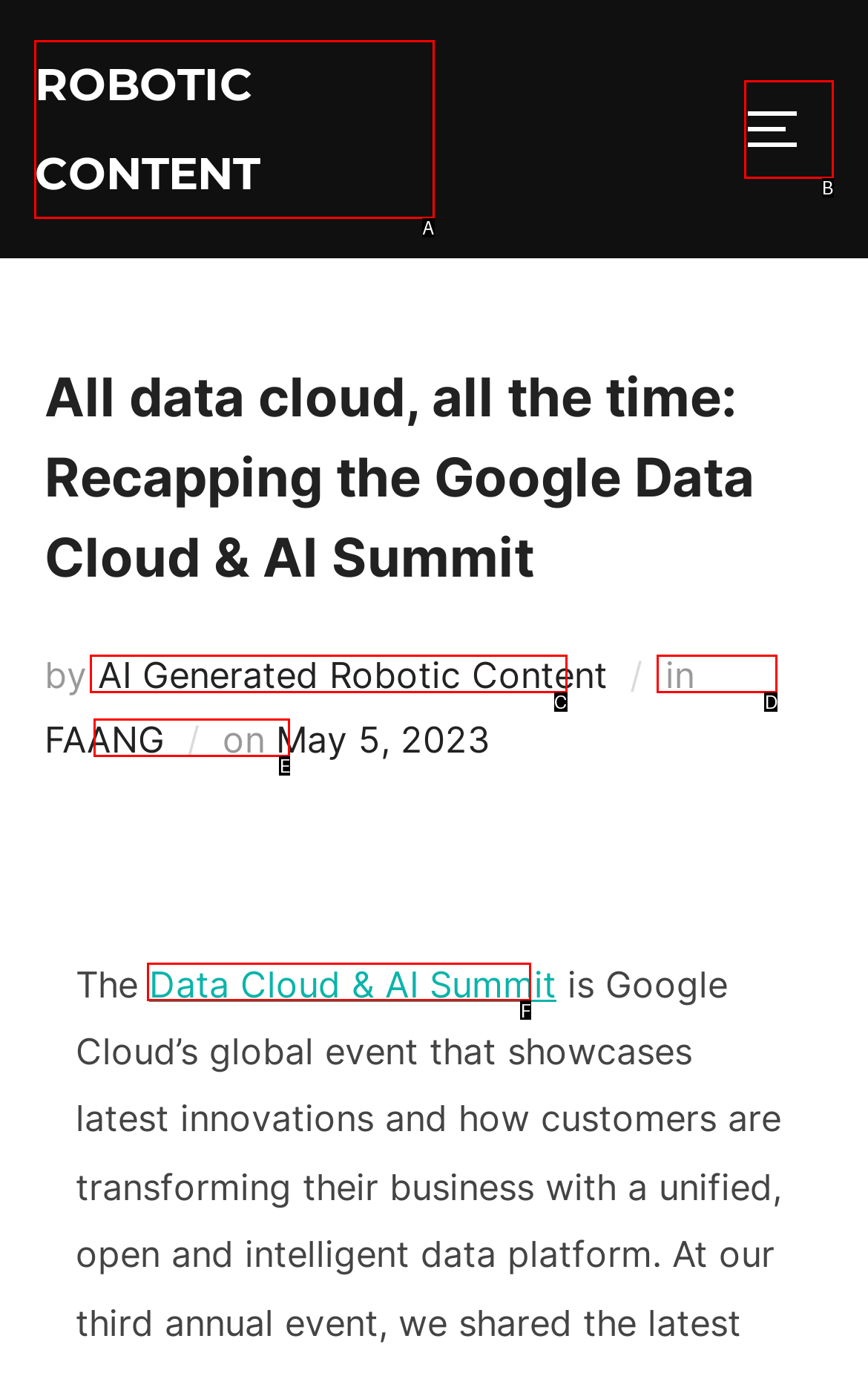Identify the letter of the UI element that corresponds to: robin@robinsweb.com
Respond with the letter of the option directly.

None